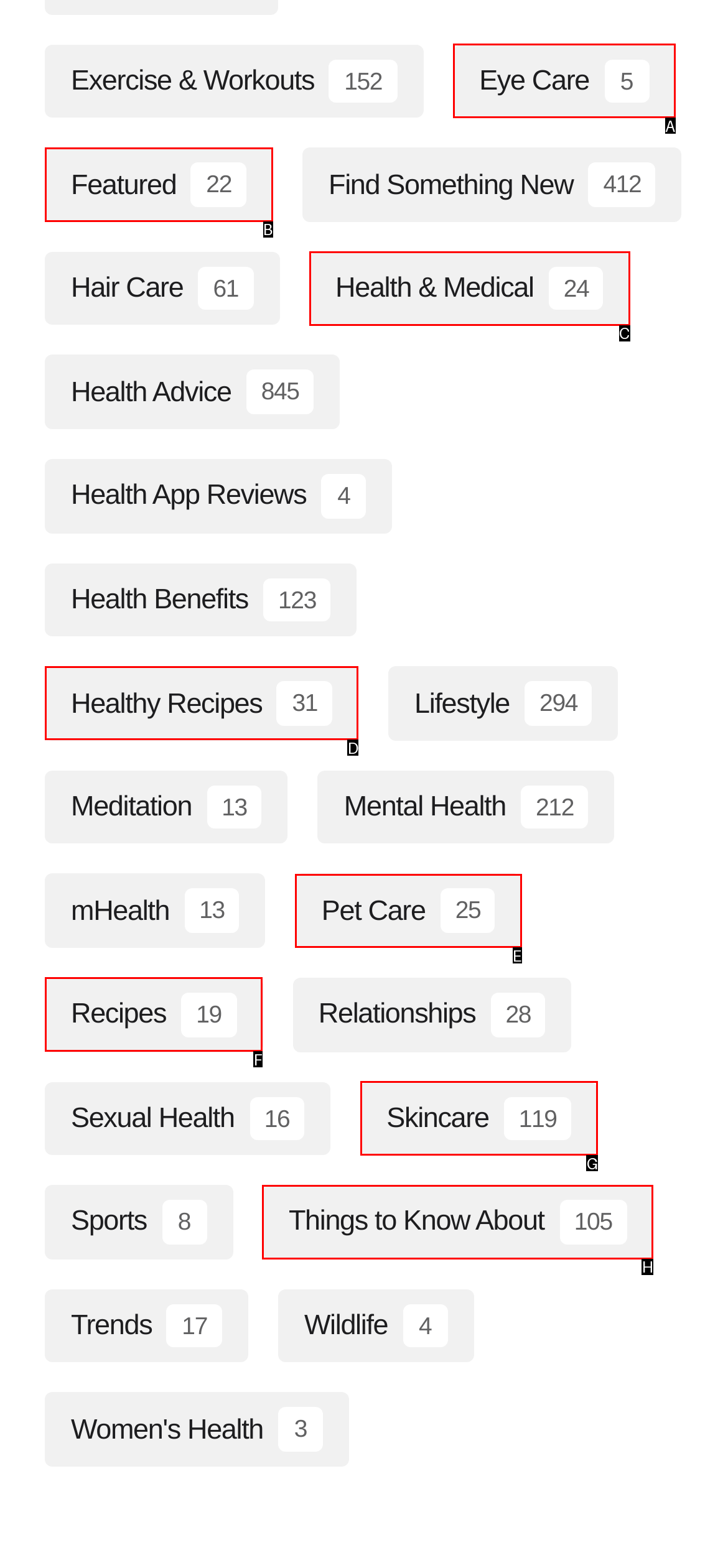Choose the UI element to click on to achieve this task: Discover Healthy Recipes. Reply with the letter representing the selected element.

D